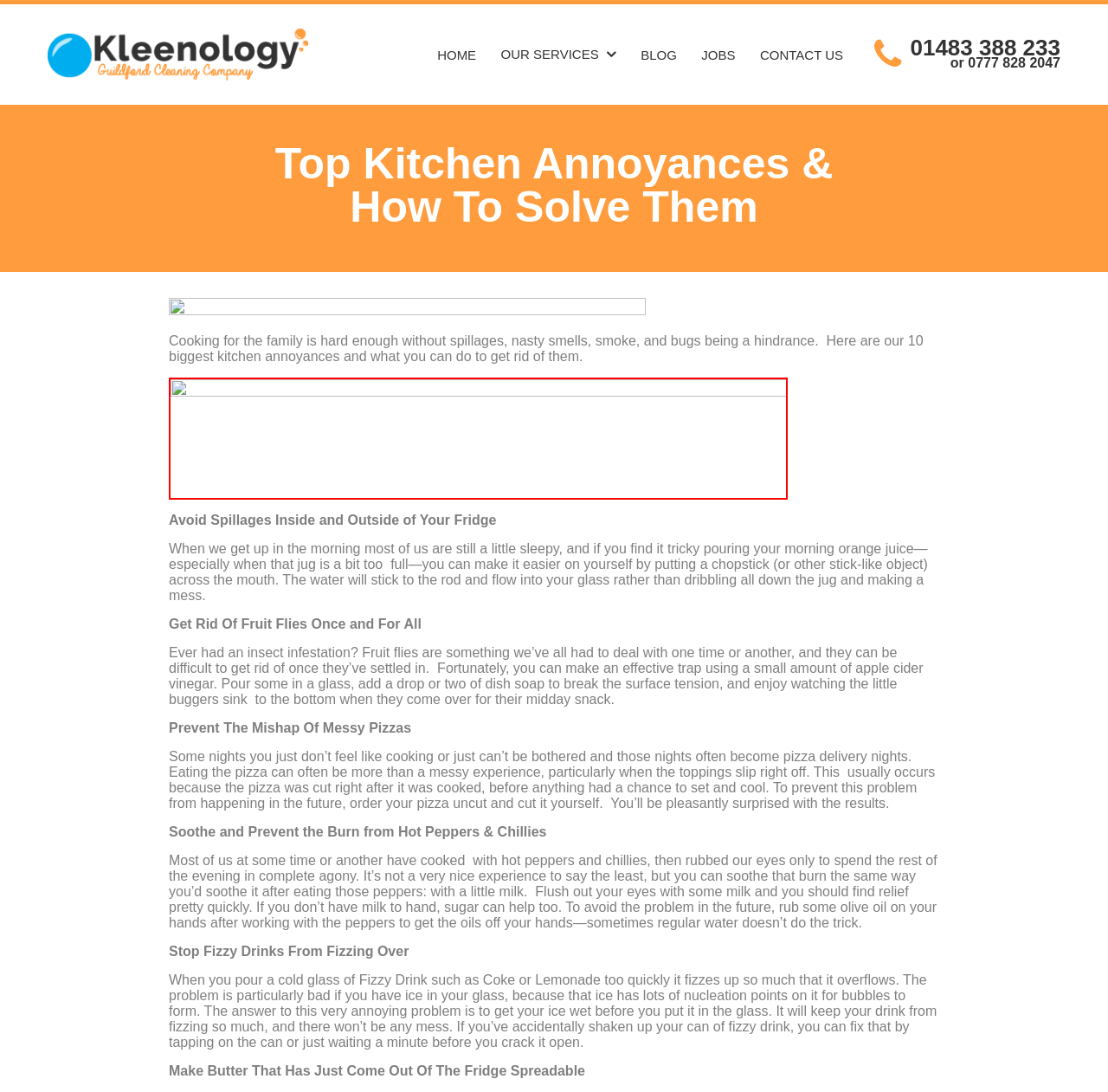What is the phone number on the top right corner?
With the help of the image, please provide a detailed response to the question.

I found the phone number by looking at the top right corner of the webpage, where I saw a static text element with the phone number '01483 388 233'.